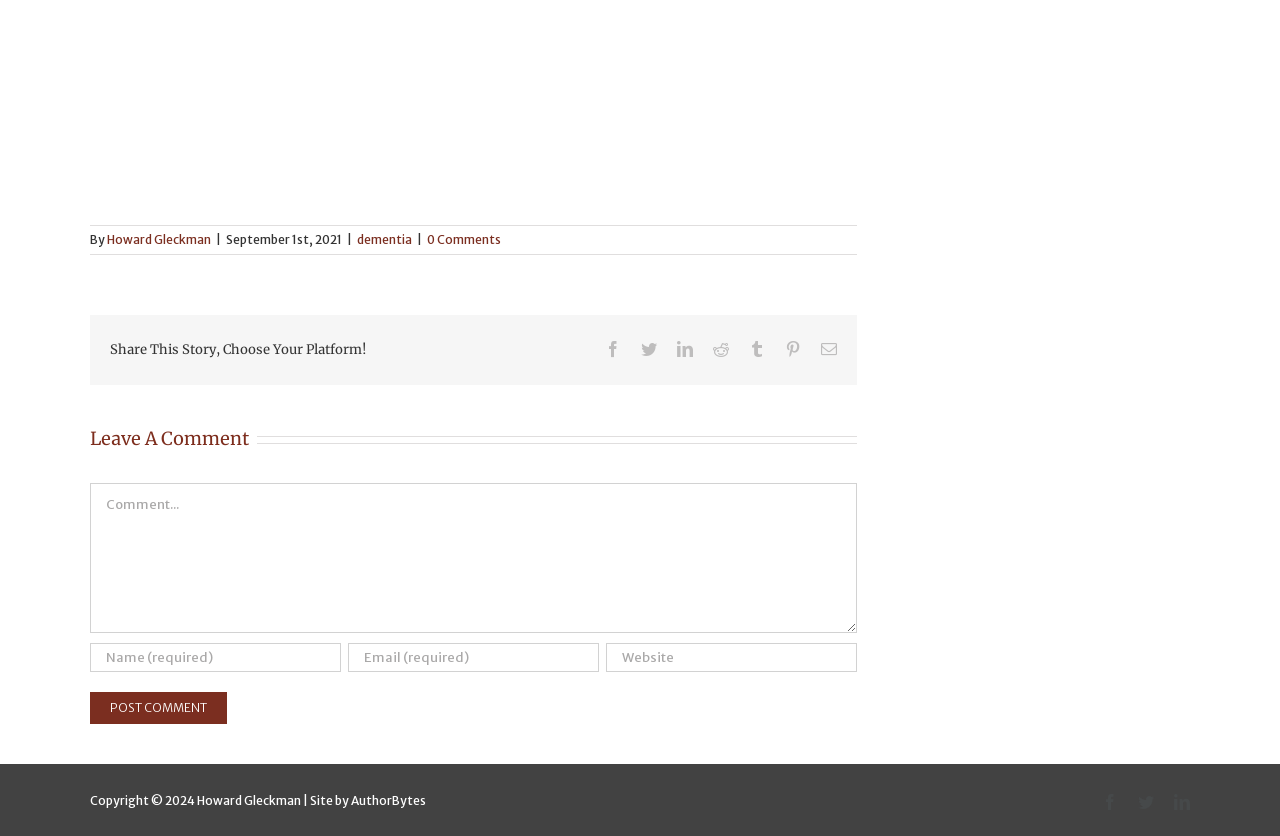Using the given description, provide the bounding box coordinates formatted as (top-left x, top-left y, bottom-right x, bottom-right y), with all values being floating point numbers between 0 and 1. Description: parent_node: Comment name="comment" placeholder="Comment..."

[0.07, 0.578, 0.67, 0.757]